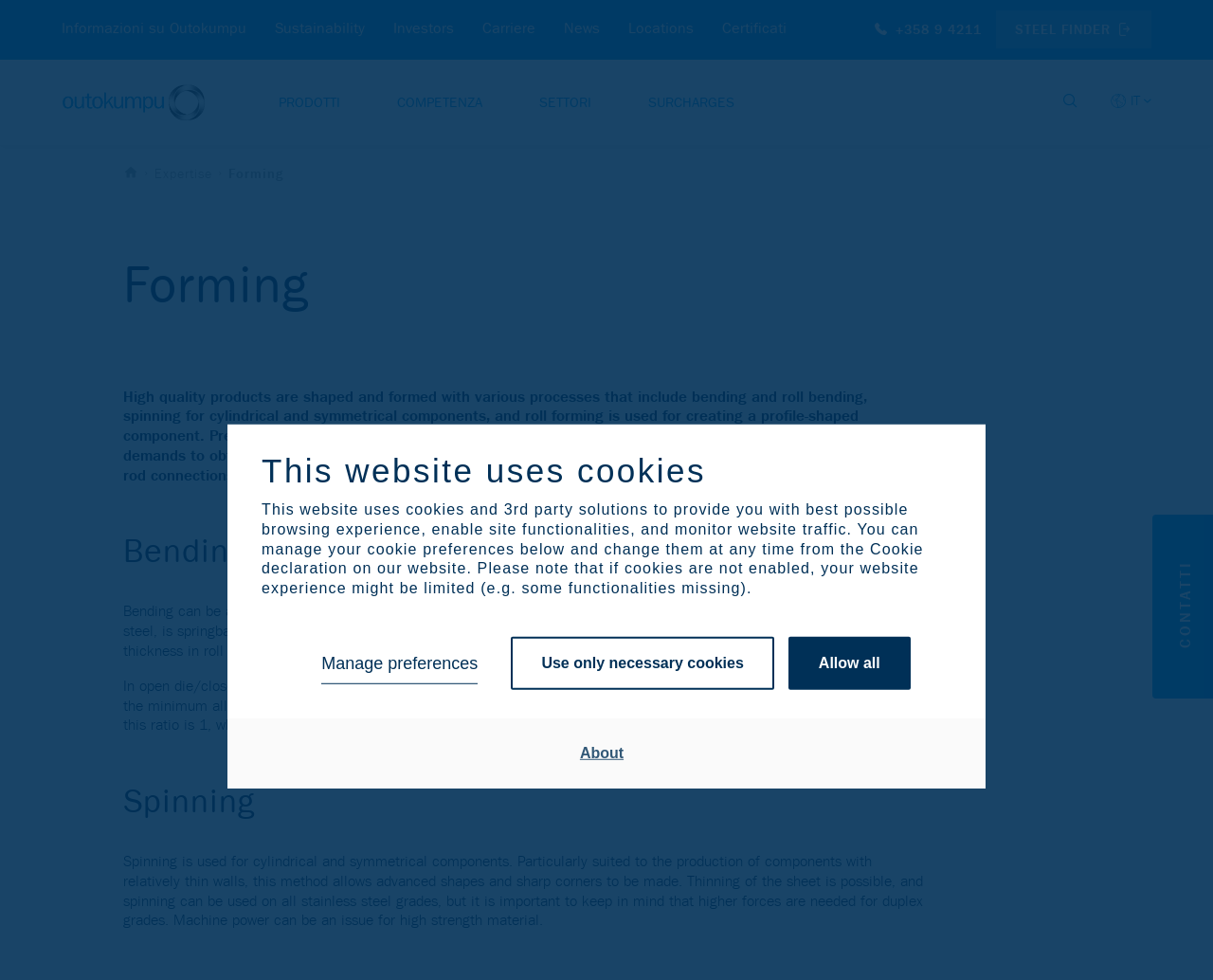Please provide a one-word or phrase answer to the question: 
What is the purpose of the 'Manage preferences' button?

To manage cookie preferences